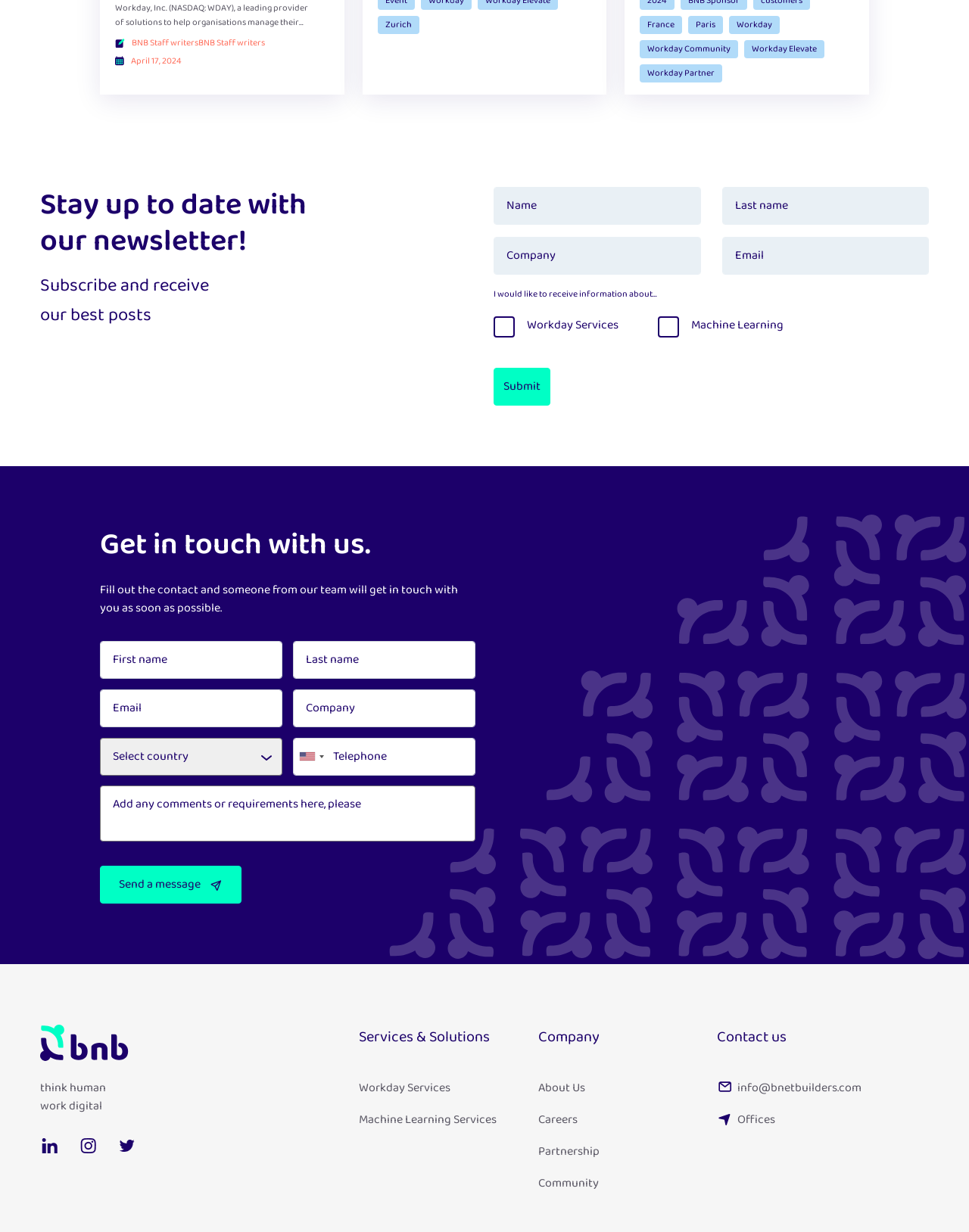What is the name of the company launching 'BNB Ignite'?
Carefully analyze the image and provide a detailed answer to the question.

The question can be answered by reading the first link element which says 'Workday, Inc. (NASDAQ: WDAY), a leading provider of solutions to help organisations manage their people and money, and BNB, a Workday partner, are expanding their partnership and launching the joint service “BNB Ignite,” designed to help medium enterprises deploy Workday within four weeks.' From this text, we can infer that the company launching 'BNB Ignite' is BNB.